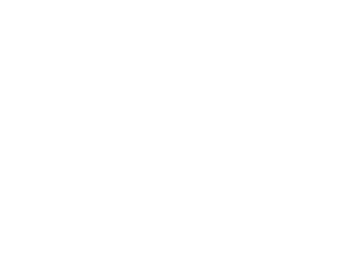Offer a detailed explanation of what is happening in the image.

The image showcases the logo of Orthostand, a company likely focused on providing ergonomic solutions or products. It features a sleek and modern design that reflects professionalism and commitment to health in the workplace. Positioned in a context related to footwear or pedorthics, this logo establishes a visual identity that reinforces the brand's emphasis on the wellbeing of individuals who often kneel or bend while performing their duties. The logo serves as a cornerstone of the brand's presence on the website, suggesting a commitment to aiding foot specialists and promoting work healthily and professionally.